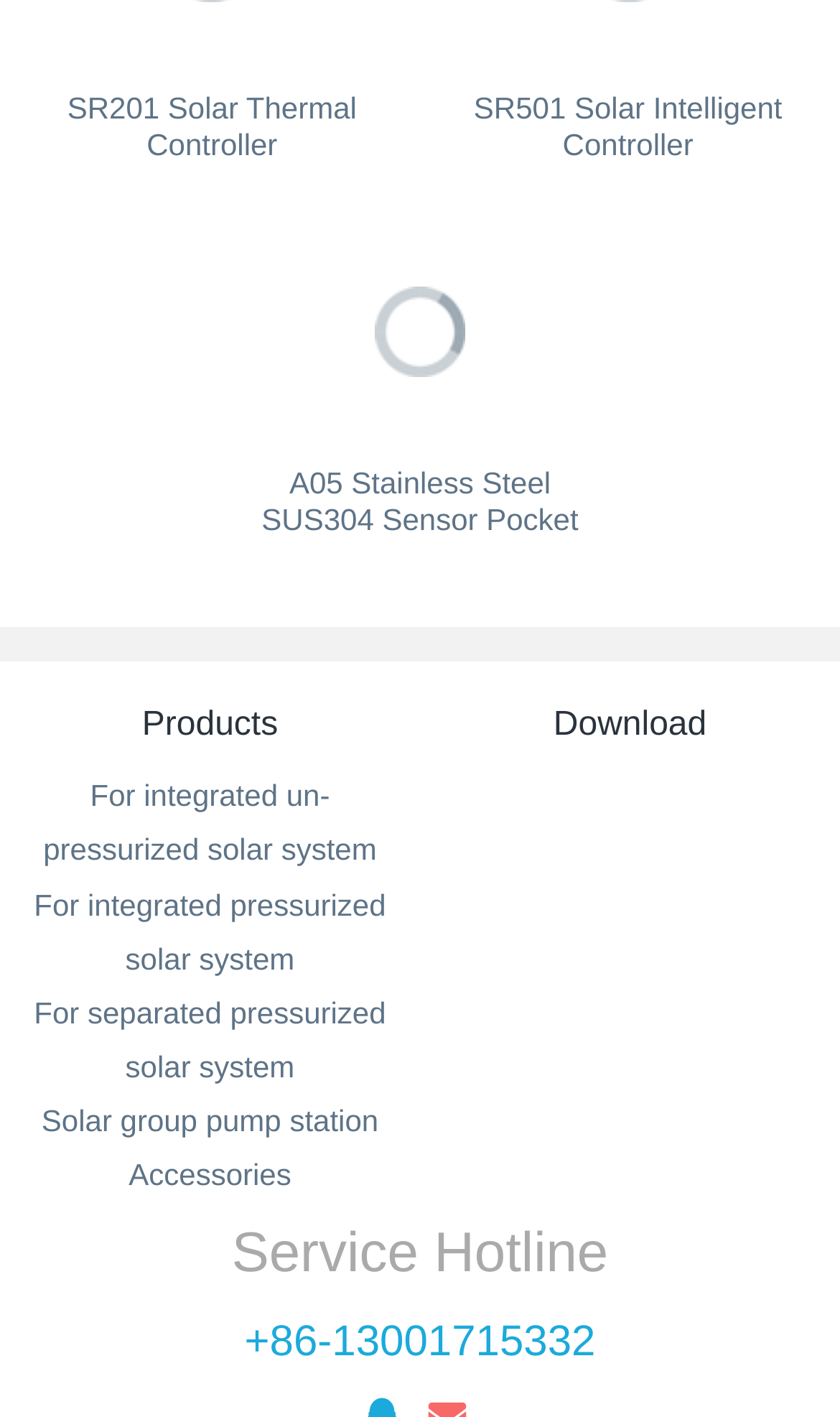Please indicate the bounding box coordinates of the element's region to be clicked to achieve the instruction: "Follow the university on Twitter". Provide the coordinates as four float numbers between 0 and 1, i.e., [left, top, right, bottom].

None